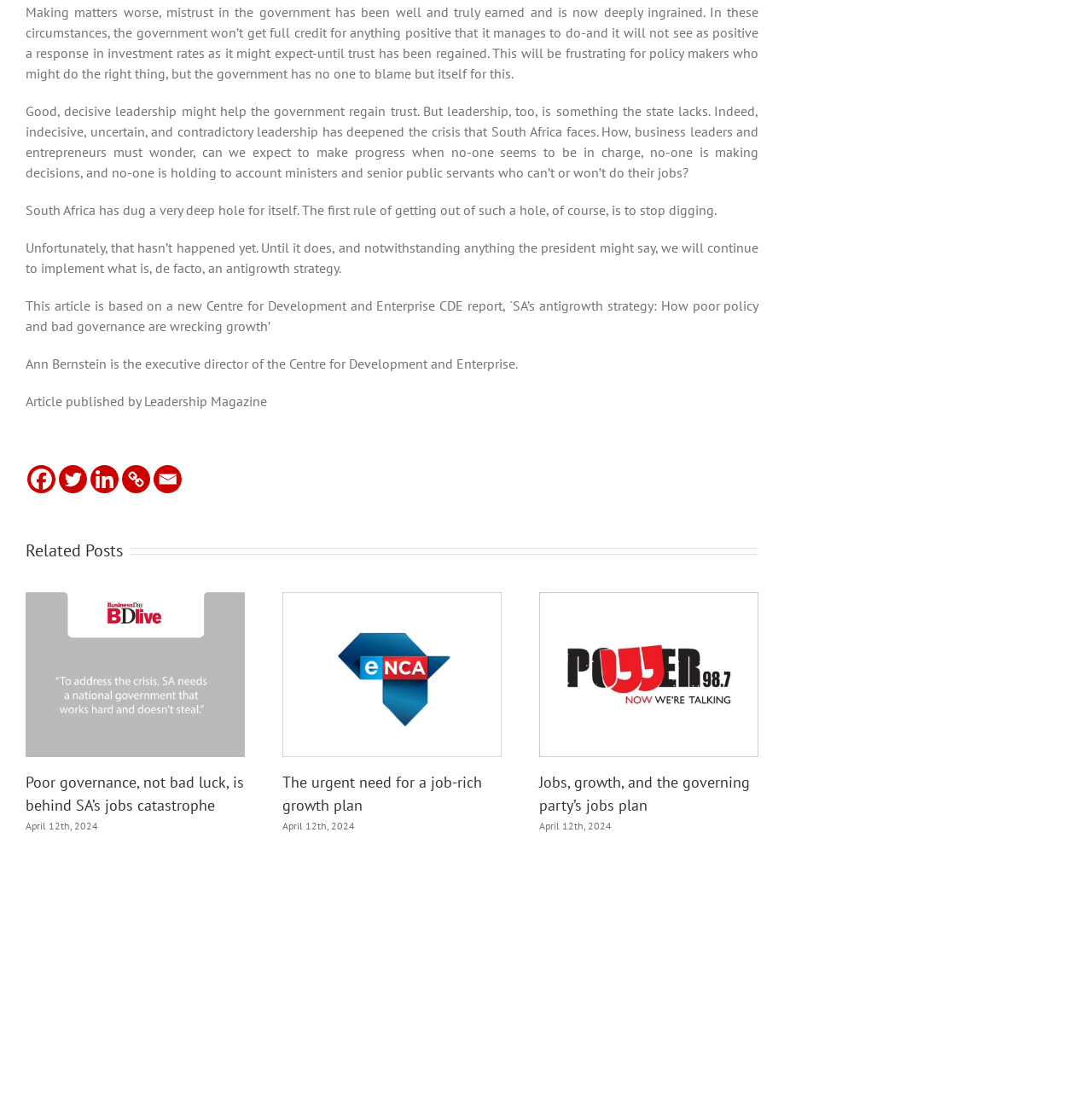What is the title of the report mentioned in the article?
Please provide a comprehensive and detailed answer to the question.

The title of the report mentioned in the article is 'SA's antigrowth strategy: How poor policy and bad governance are wrecking growth', which is a report by the Centre for Development and Enterprise.